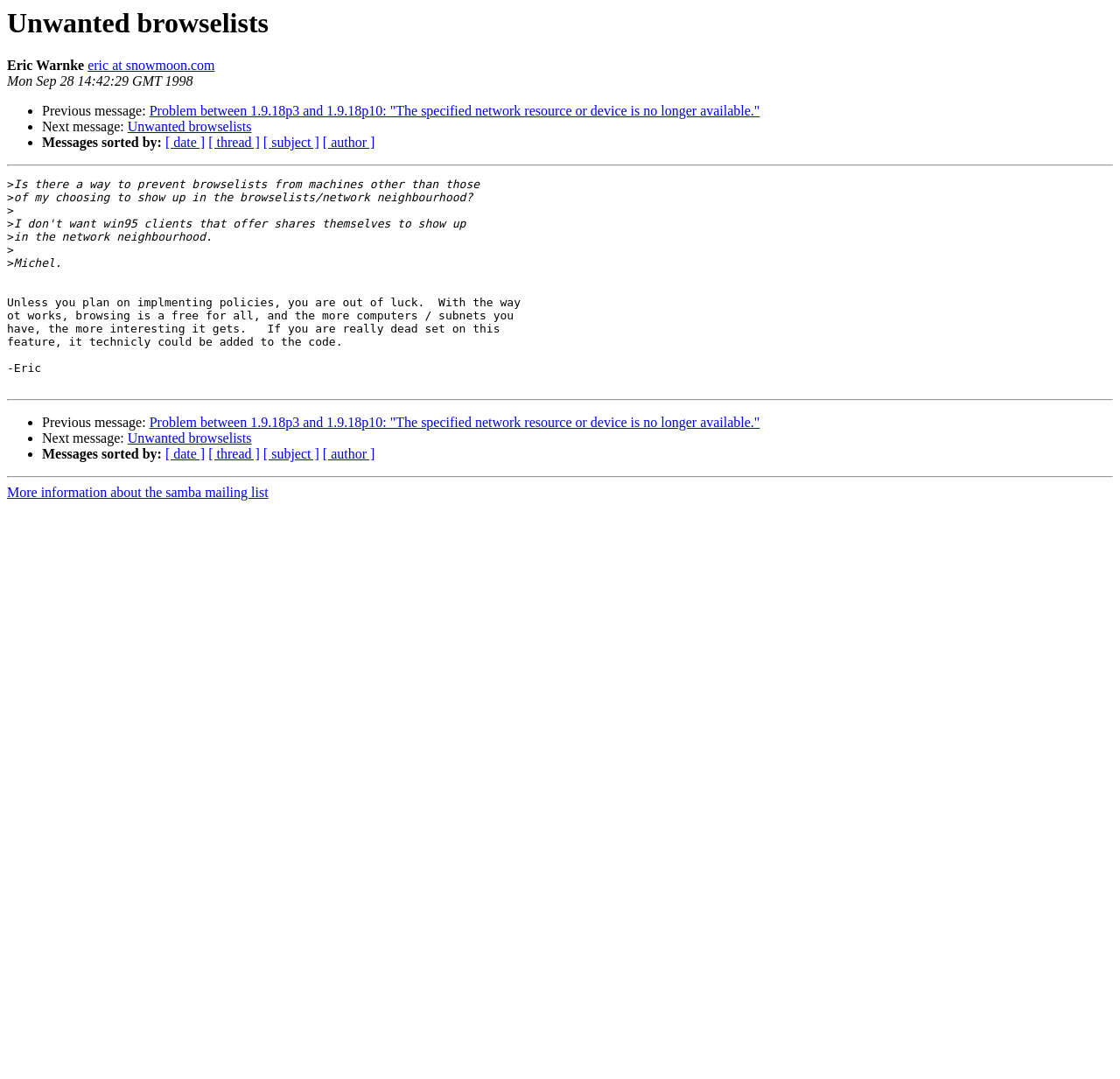Give a detailed explanation of the elements present on the webpage.

The webpage appears to be a discussion forum or mailing list archive, with a focus on the topic of "Unwanted browselists". At the top of the page, there is a heading with the same title, followed by the name "Eric Warnke" and an email address. Below this, there is a timestamp indicating when the message was posted.

The main content of the page is divided into sections, separated by horizontal lines. Each section contains a list of messages, with bullet points and links to previous and next messages. The messages themselves are displayed in a block of text, with the sender's name and email address at the top.

There are four links at the top of the page, allowing users to sort the messages by date, thread, subject, or author. Below the main content, there is a separator line, followed by a message from Michel, and then a response from Eric. The response is a lengthy block of text, discussing the topic of browselists and the possibility of implementing policies to control them.

At the bottom of the page, there are more links to previous and next messages, as well as a link to more information about the samba mailing list. Overall, the page appears to be a discussion forum or archive, with a focus on technical topics related to computer networks and browsing.